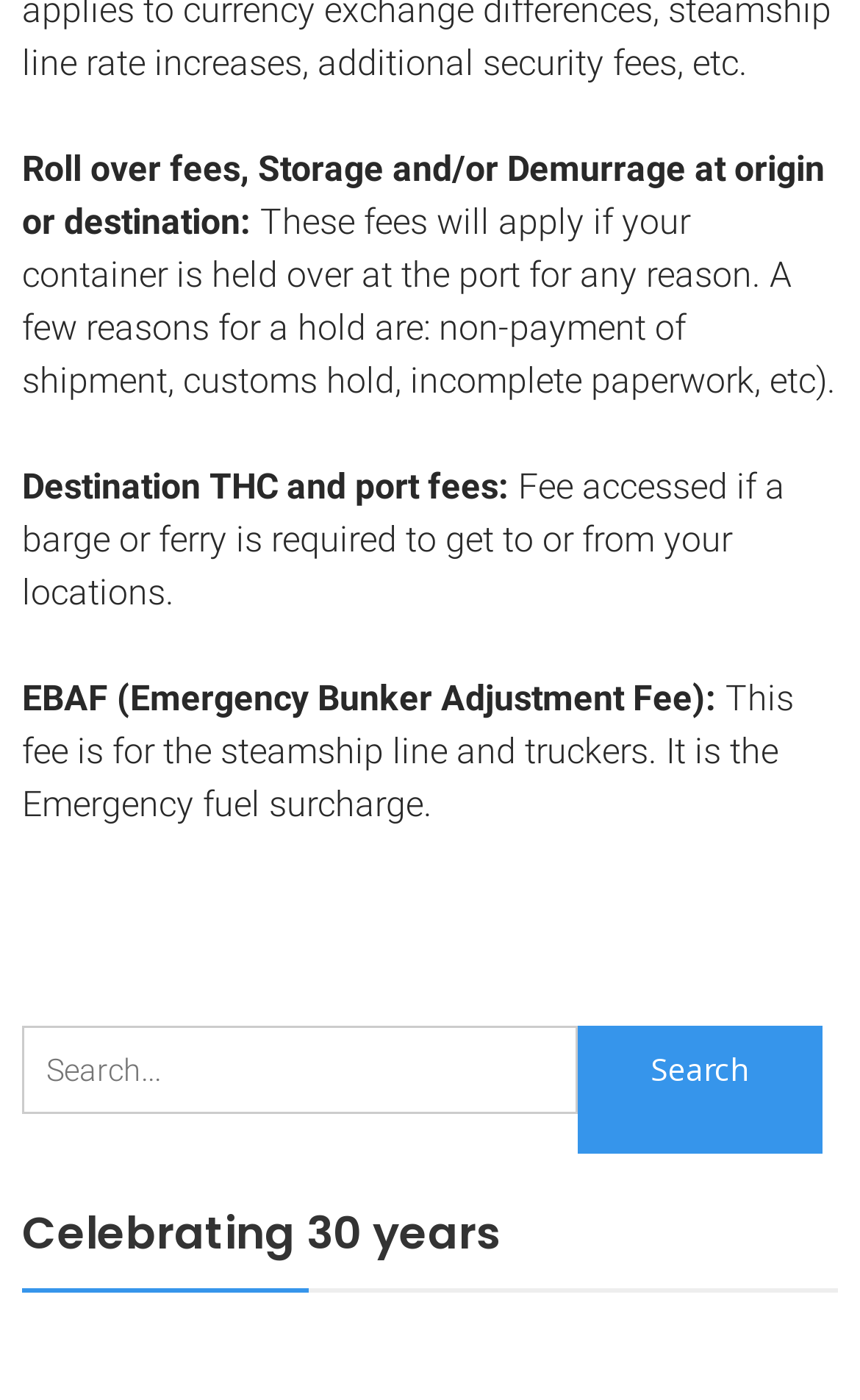What can be searched for on the webpage?
Give a thorough and detailed response to the question.

The webpage has a searchbox with the label 'Search for:' but it does not specify what can be searched for. It could be related to the fees or services mentioned on the webpage.